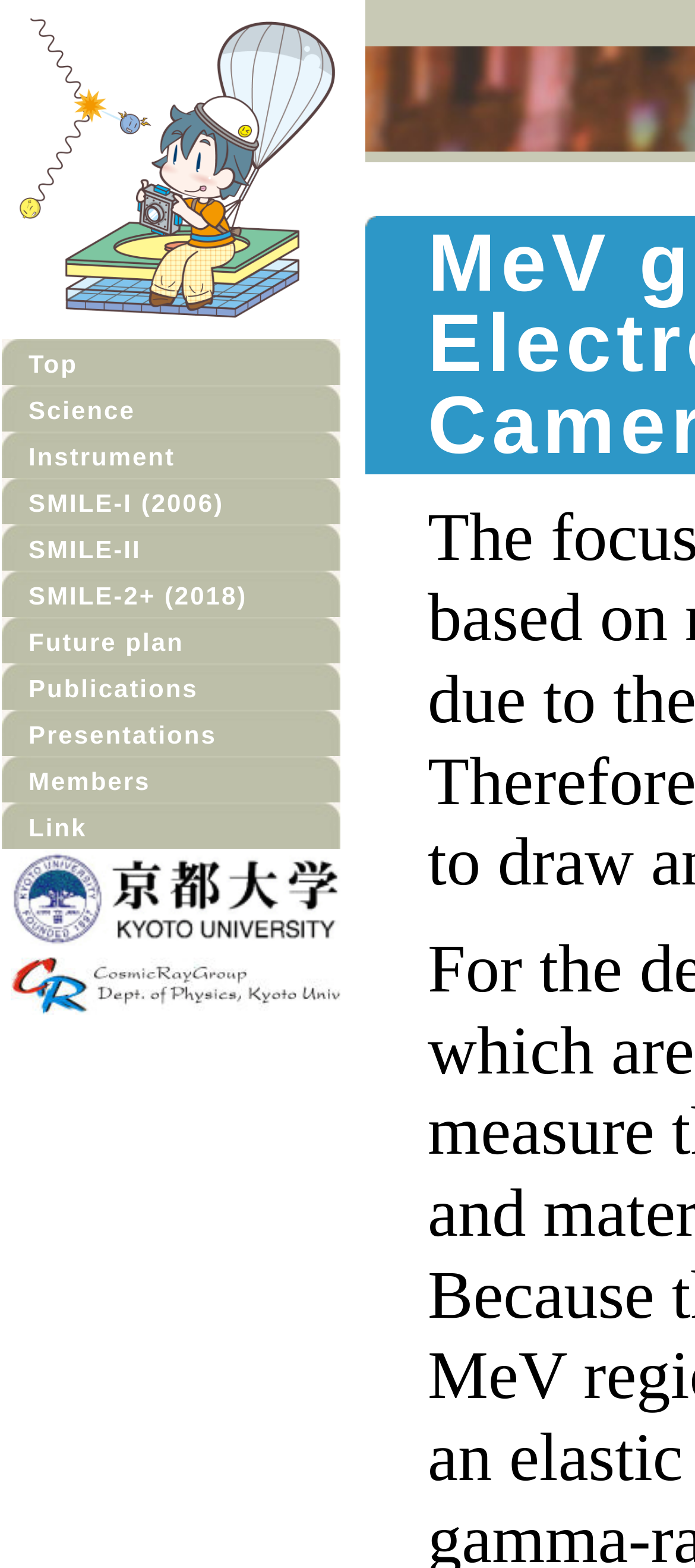How many images are on the webpage?
Give a one-word or short-phrase answer derived from the screenshot.

4